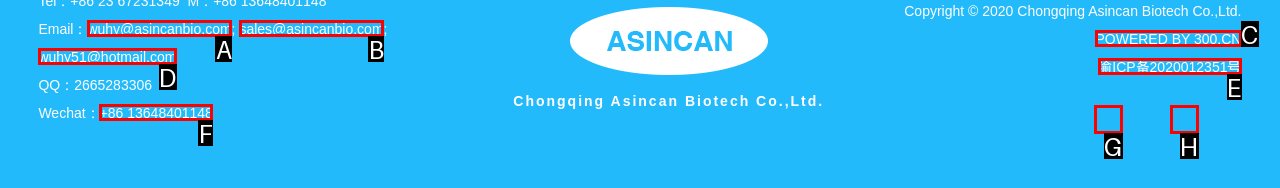With the provided description: +86 13648401148, select the most suitable HTML element. Respond with the letter of the selected option.

F